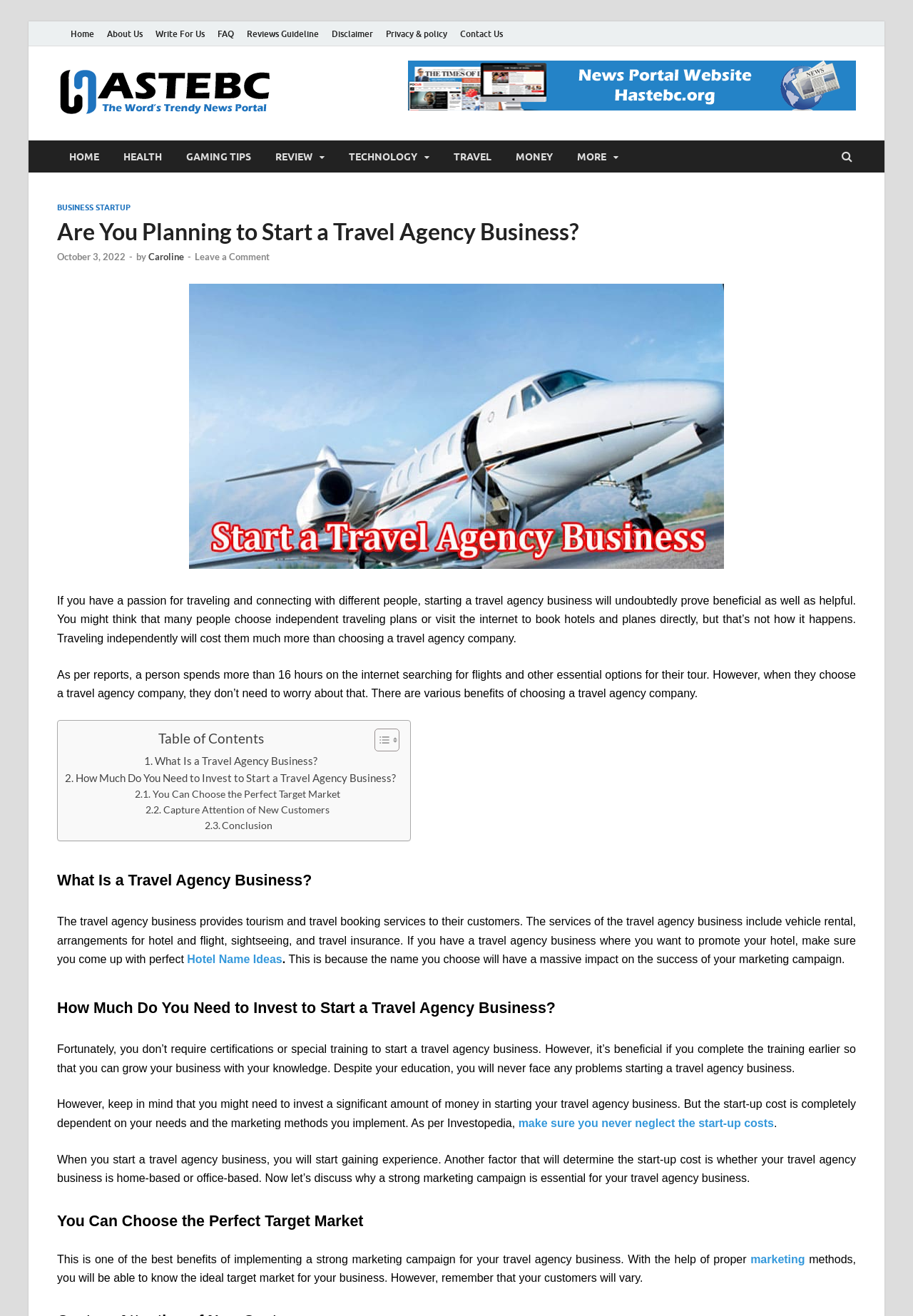What is the benefit of choosing a travel agency company?
Based on the visual content, answer with a single word or a brief phrase.

Less time spent on planning